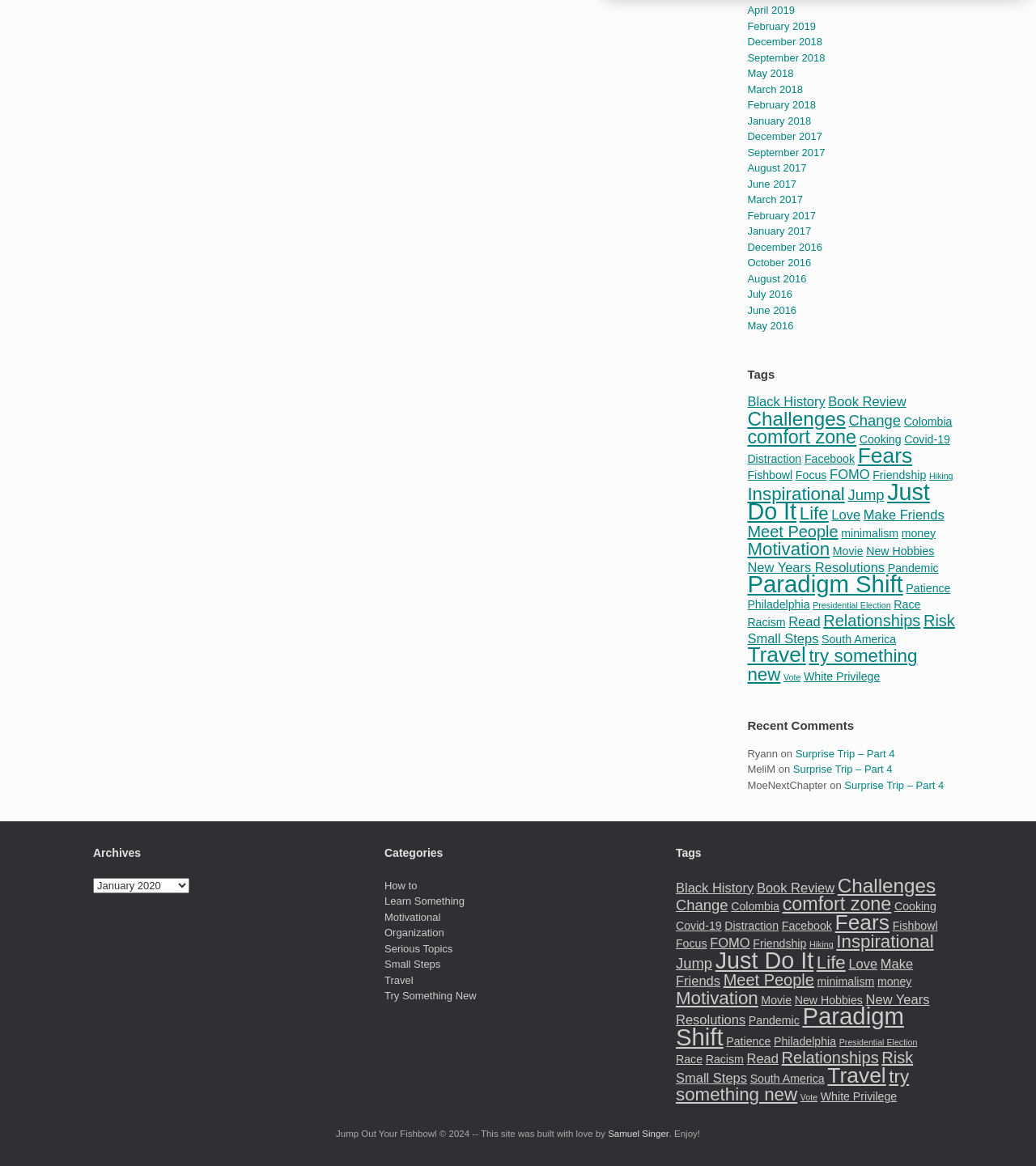Answer the question using only a single word or phrase: 
What is the category of posts with 17 items?

Paradigm Shift